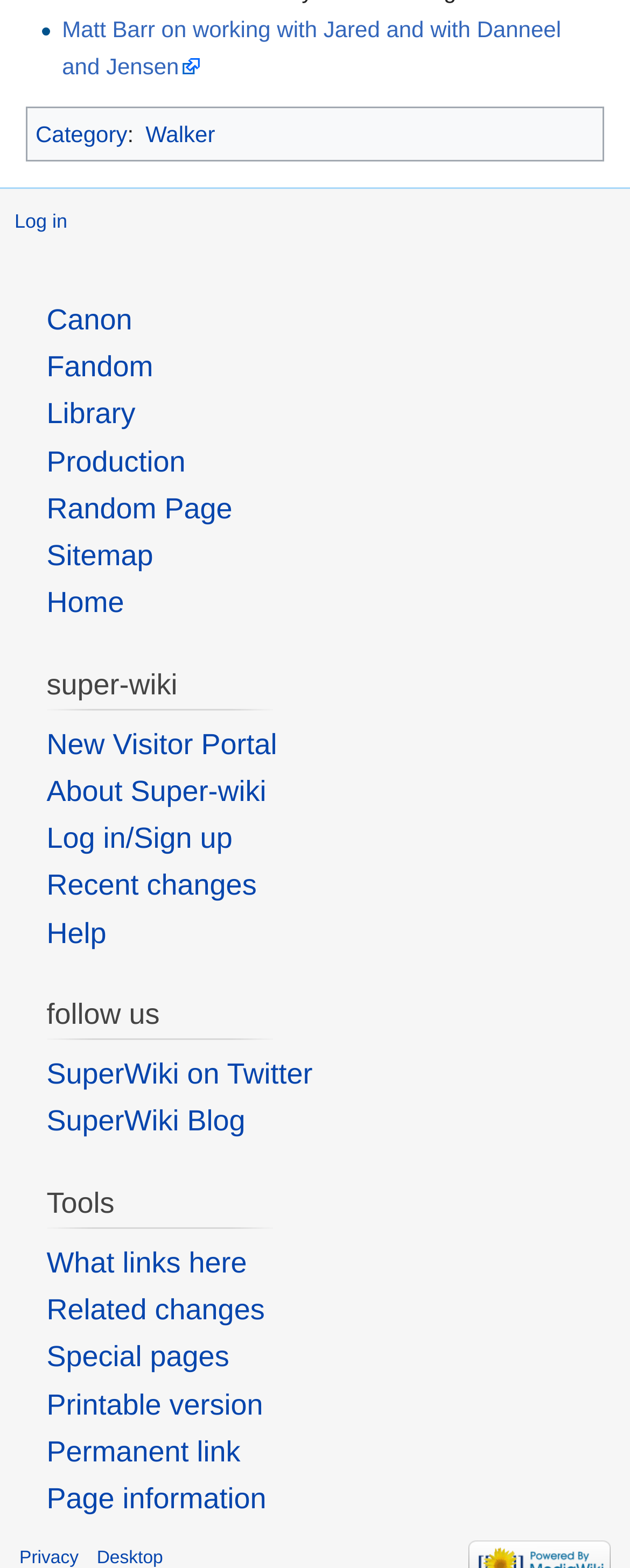For the given element description New Visitor Portal, determine the bounding box coordinates of the UI element. The coordinates should follow the format (top-left x, top-left y, bottom-right x, bottom-right y) and be within the range of 0 to 1.

[0.074, 0.464, 0.44, 0.485]